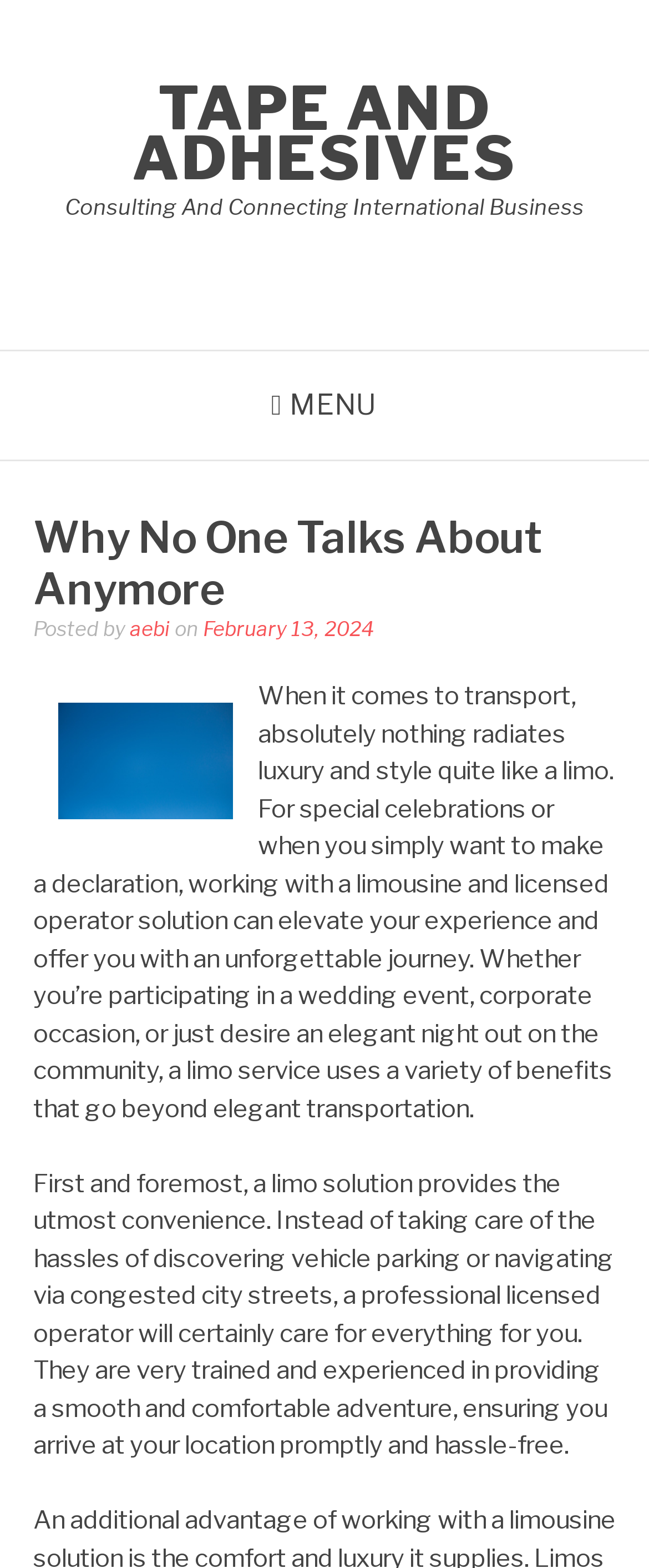Provide your answer to the question using just one word or phrase: What is the author of the article?

aebi